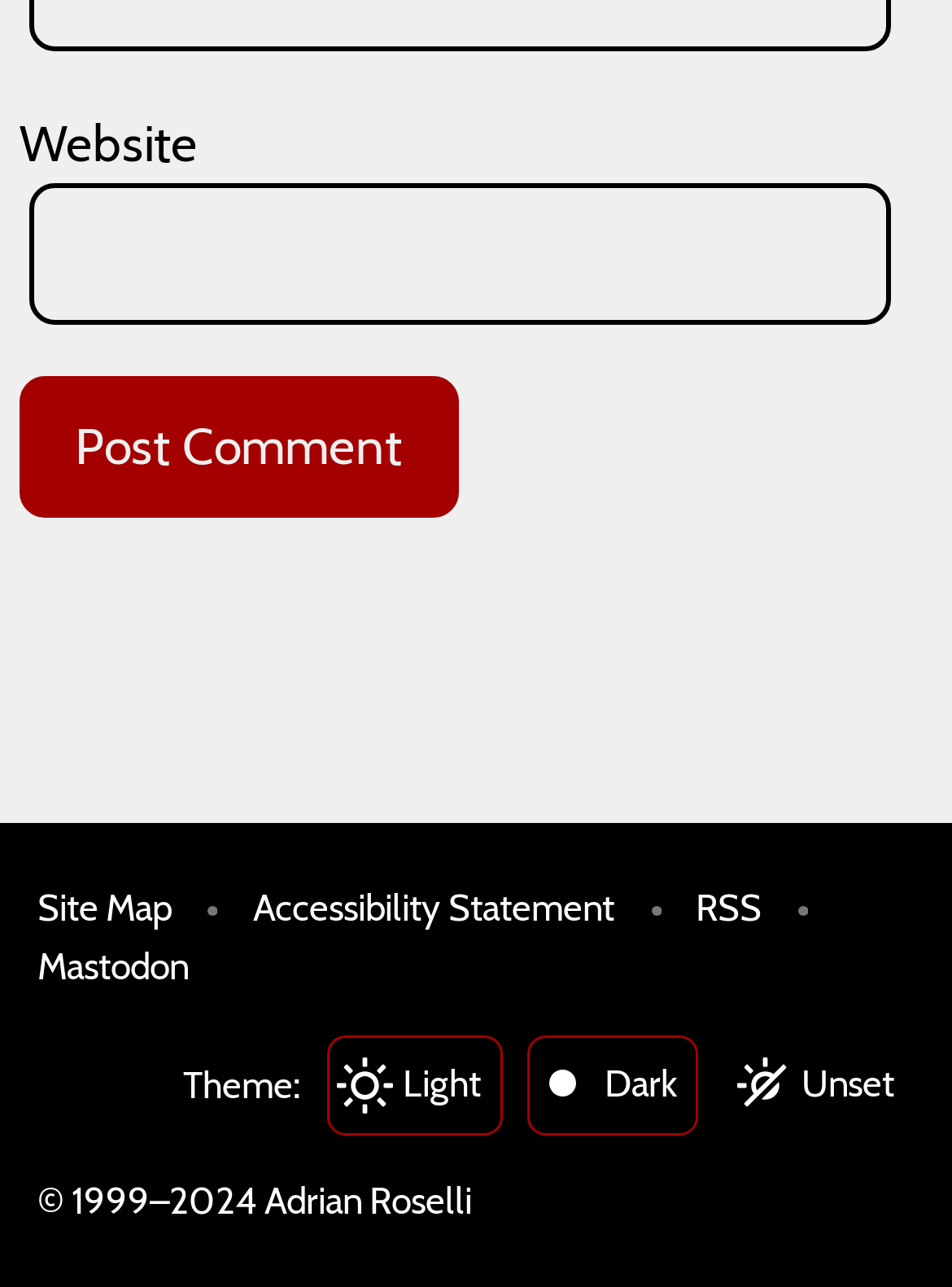How many links are available in the complementary section?
Based on the image, give a concise answer in the form of a single word or short phrase.

4